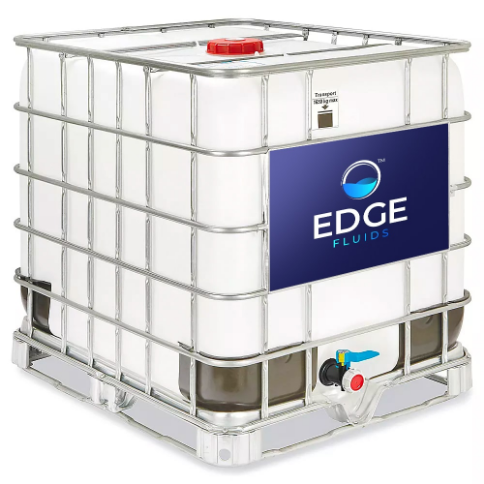Please look at the image and answer the question with a detailed explanation: What is the color of the cap on the top of the container?

The cap on the top of the container is red, suggesting it could be for secure sealing or dispensing.